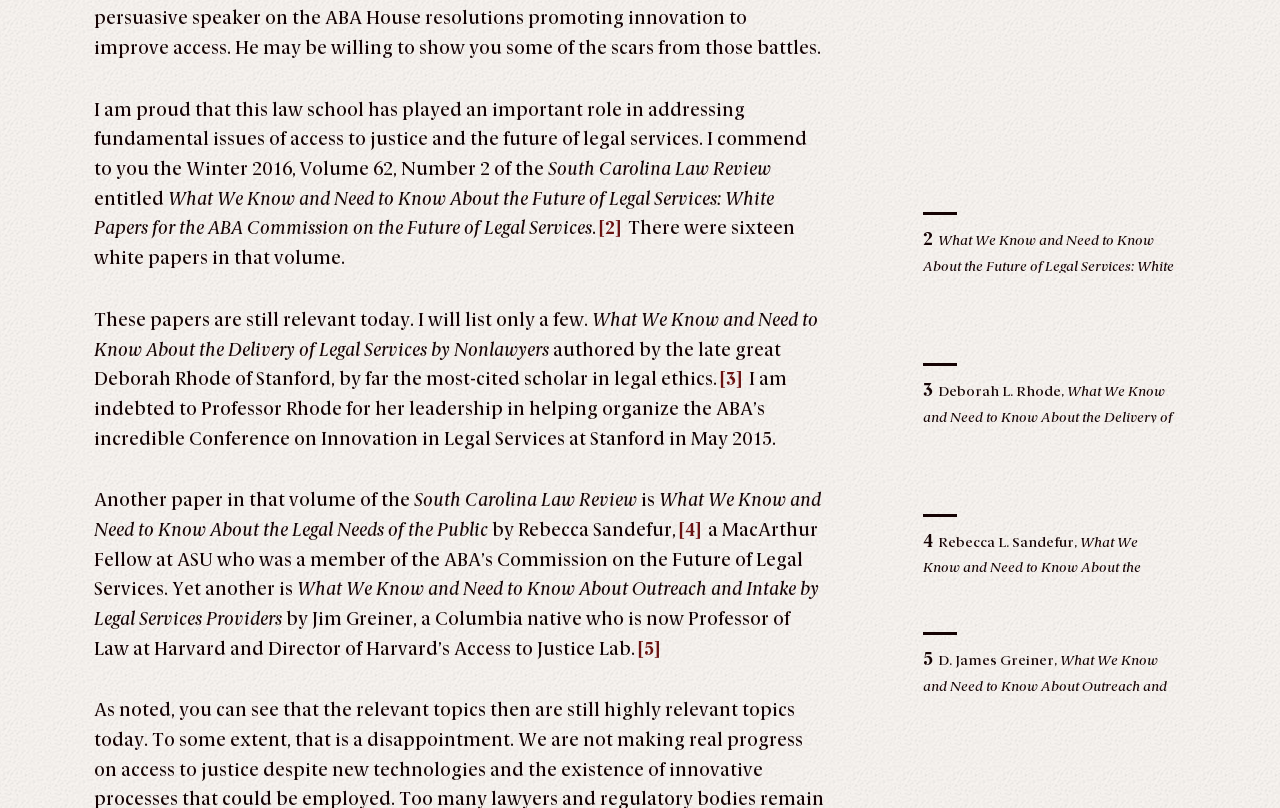Who is the Director of Harvard’s Access to Justice Lab?
Answer with a single word or short phrase according to what you see in the image.

Jim Greiner